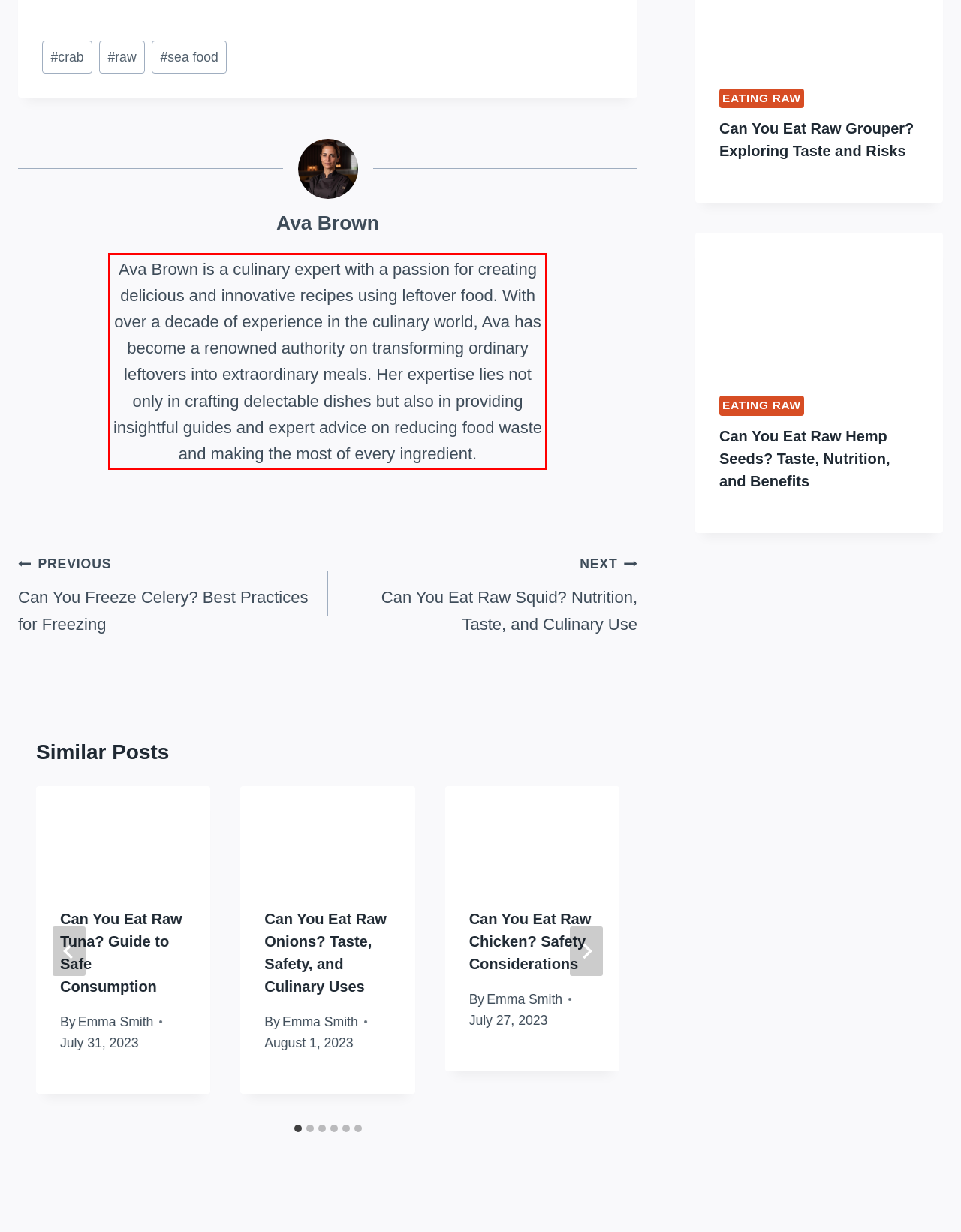There is a screenshot of a webpage with a red bounding box around a UI element. Please use OCR to extract the text within the red bounding box.

Ava Brown is a culinary expert with a passion for creating delicious and innovative recipes using leftover food. With over a decade of experience in the culinary world, Ava has become a renowned authority on transforming ordinary leftovers into extraordinary meals. Her expertise lies not only in crafting delectable dishes but also in providing insightful guides and expert advice on reducing food waste and making the most of every ingredient.